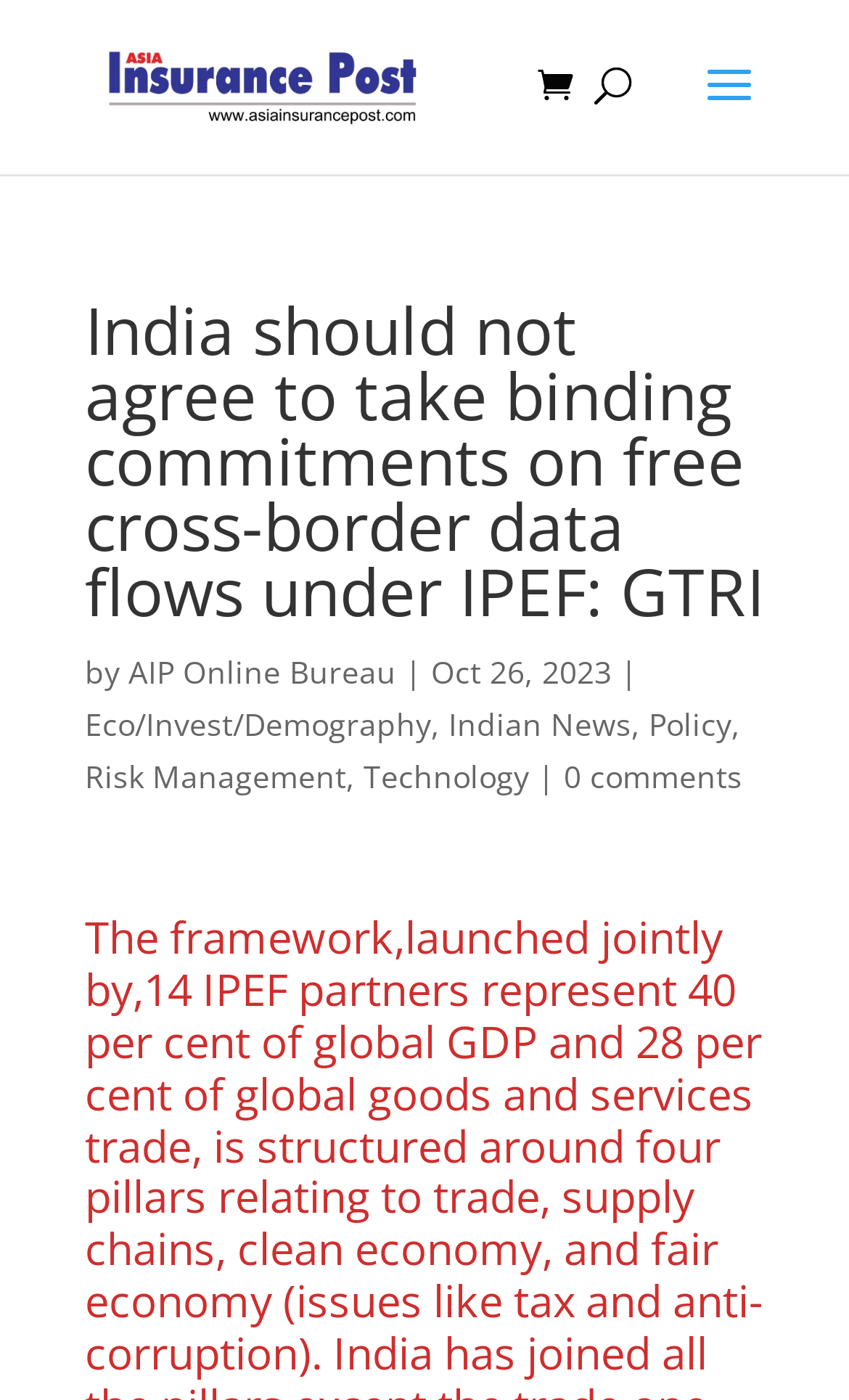Please locate the bounding box coordinates of the element that needs to be clicked to achieve the following instruction: "go to Eco/Invest/Demography page". The coordinates should be four float numbers between 0 and 1, i.e., [left, top, right, bottom].

[0.1, 0.502, 0.508, 0.532]